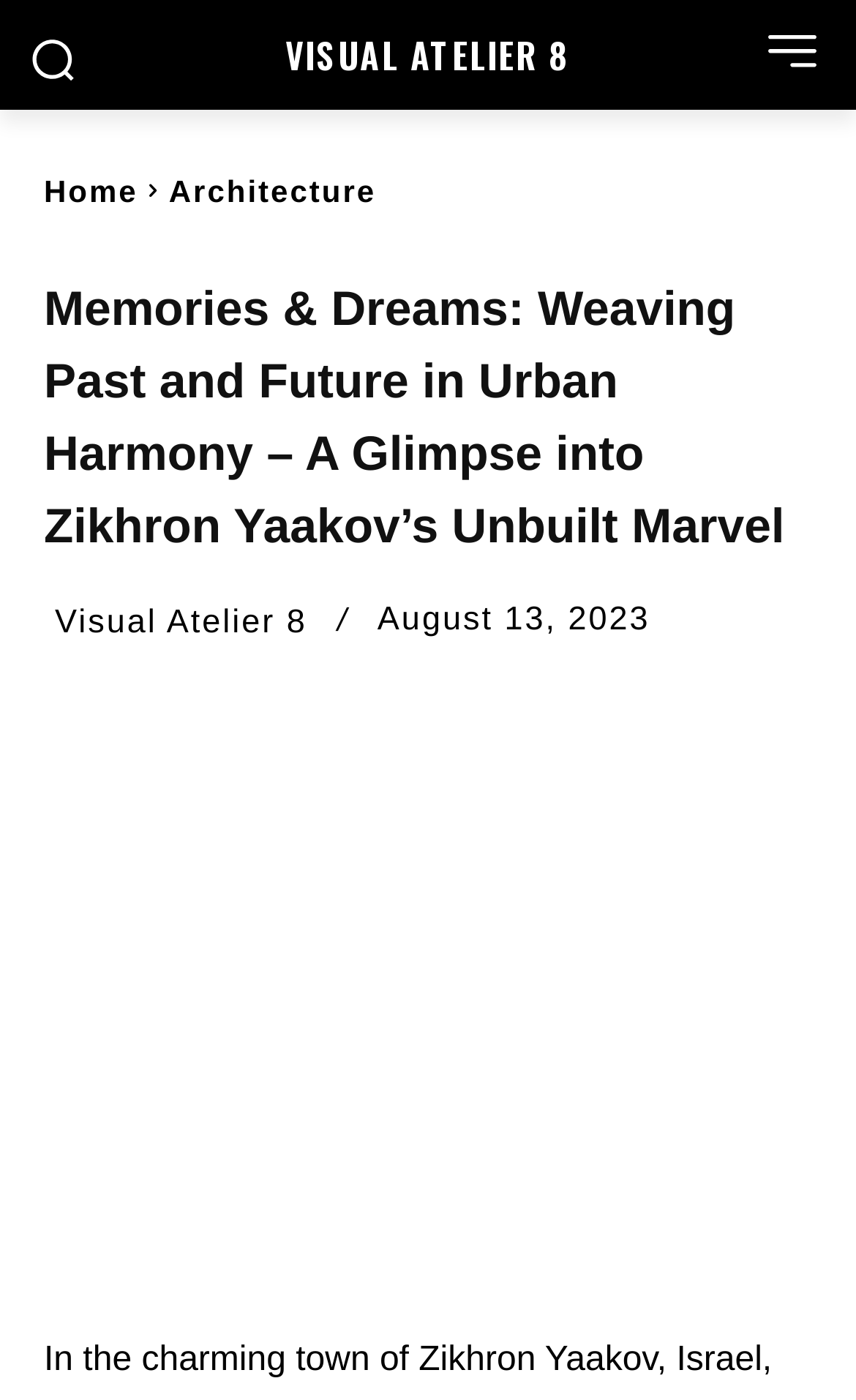Extract the text of the main heading from the webpage.

Memories & Dreams: Weaving Past and Future in Urban Harmony – A Glimpse into Zikhron Yaakov’s Unbuilt Marvel